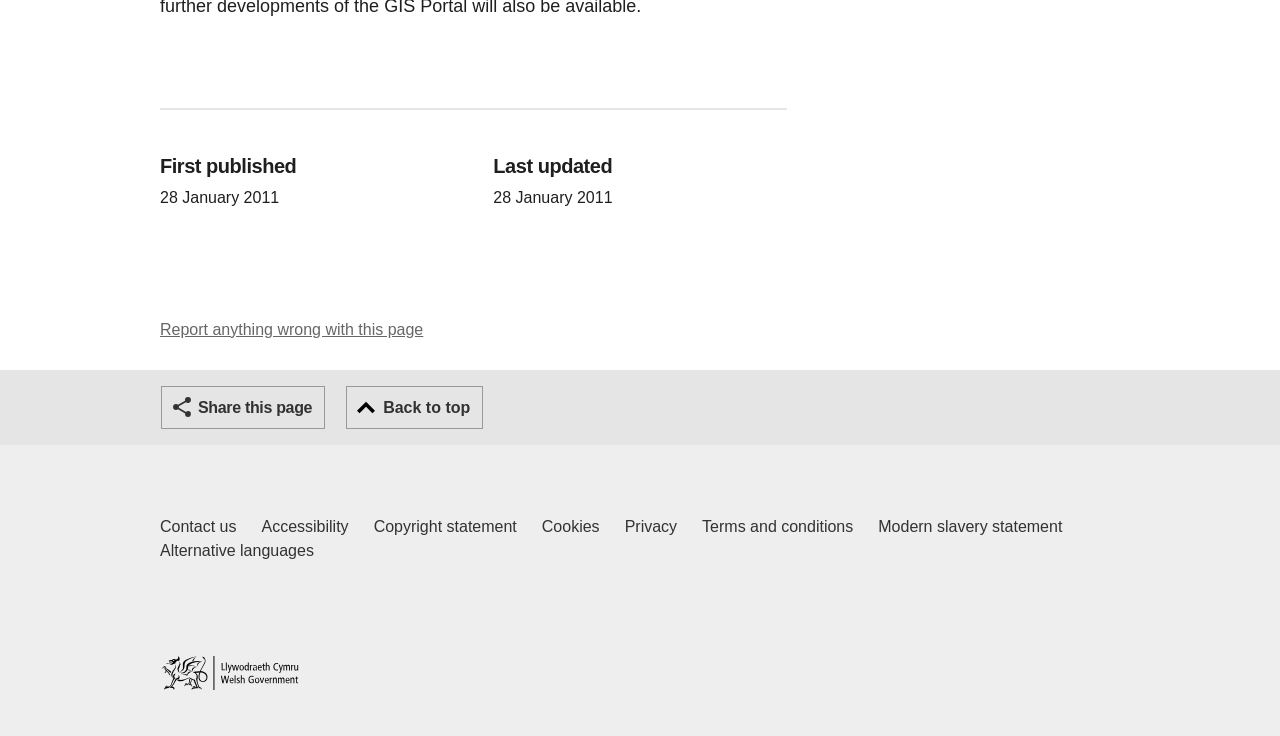What is the purpose of the button at the bottom left?
Carefully analyze the image and provide a detailed answer to the question.

The button at the bottom left is a complementary element with a bounding box coordinate of [0.126, 0.525, 0.254, 0.583]. It is labeled as 'Share this page' and is likely used to share the current webpage.